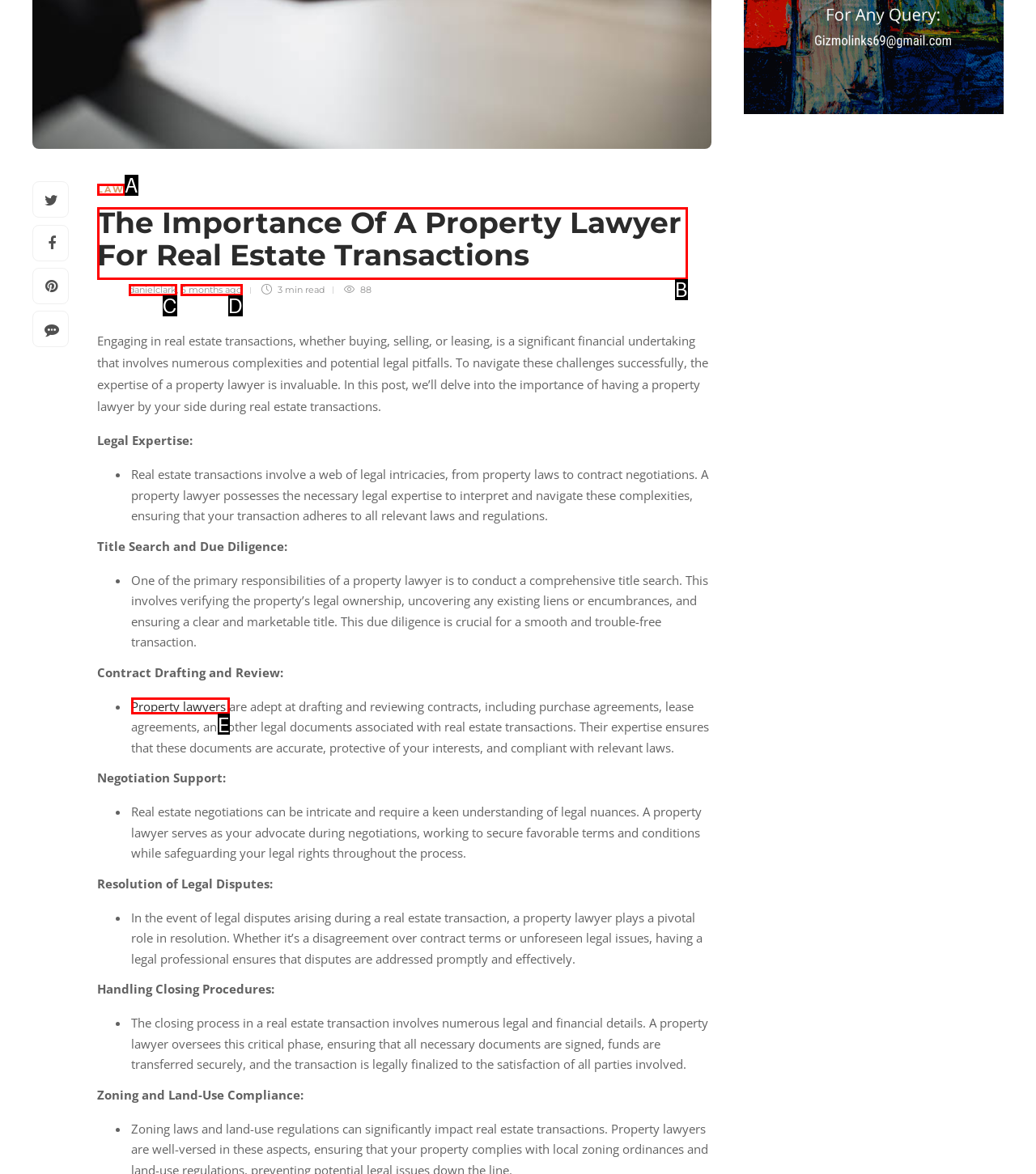Choose the HTML element that matches the description: Property lawyers
Reply with the letter of the correct option from the given choices.

E